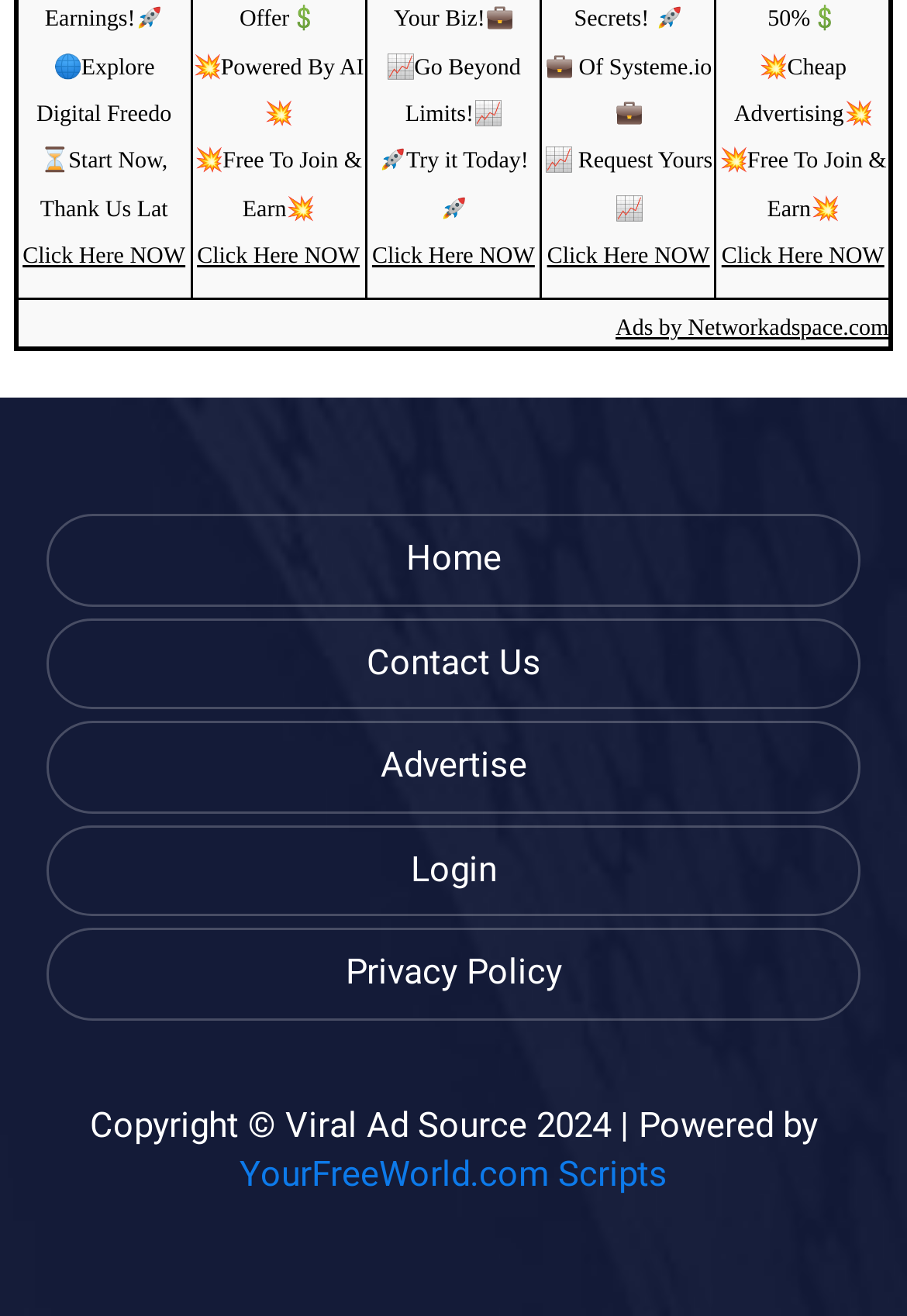Find the bounding box coordinates of the element's region that should be clicked in order to follow the given instruction: "Click Request Yours". The coordinates should consist of four float numbers between 0 and 1, i.e., [left, top, right, bottom].

[0.6, 0.114, 0.786, 0.169]